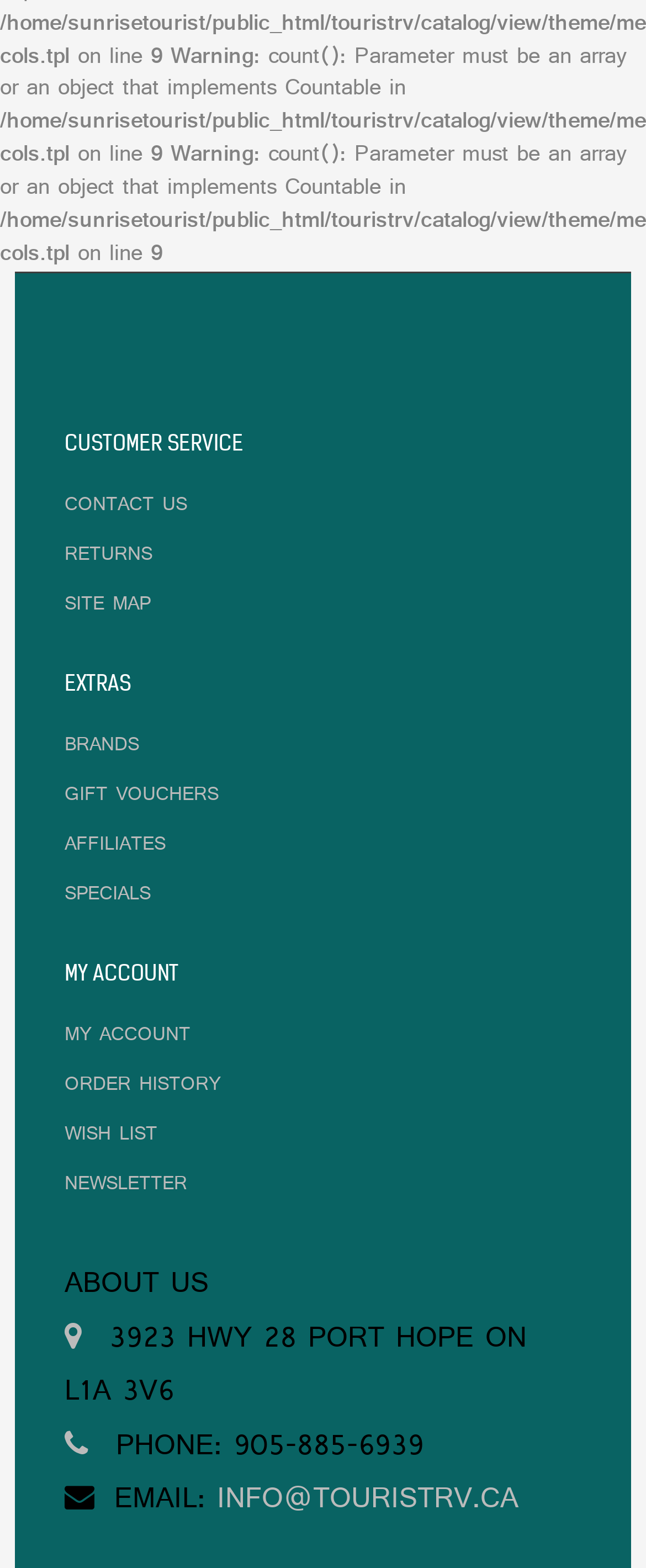Locate the bounding box coordinates of the area where you should click to accomplish the instruction: "contact us".

[0.1, 0.312, 0.29, 0.333]